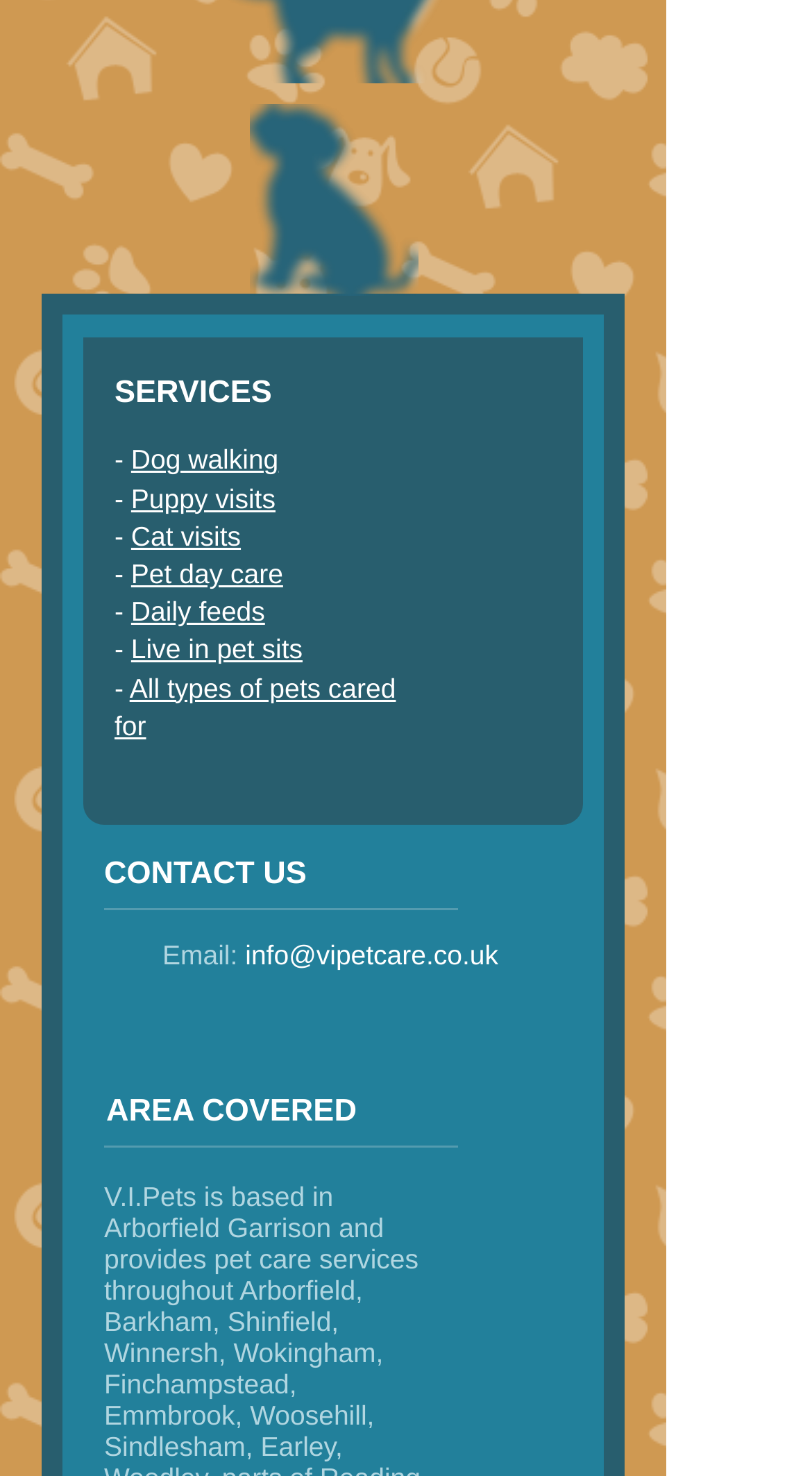What type of pets does VIPetCare care for?
Provide a detailed and well-explained answer to the question.

According to the link 'All types of pets cared for', VIPetCare provides care for all types of pets, but the specific types are not listed.